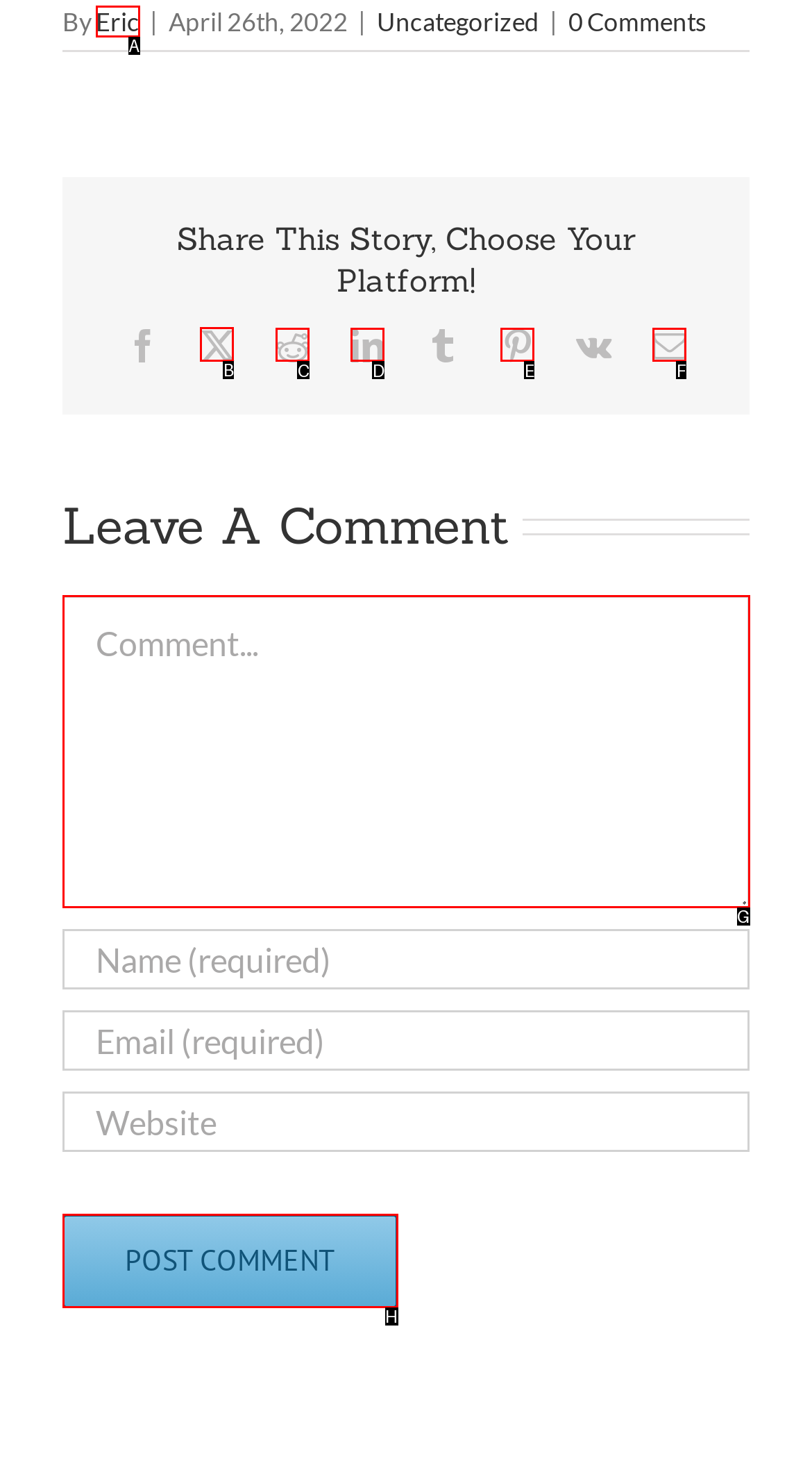Determine the HTML element to be clicked to complete the task: Click on the Twitter link. Answer by giving the letter of the selected option.

B